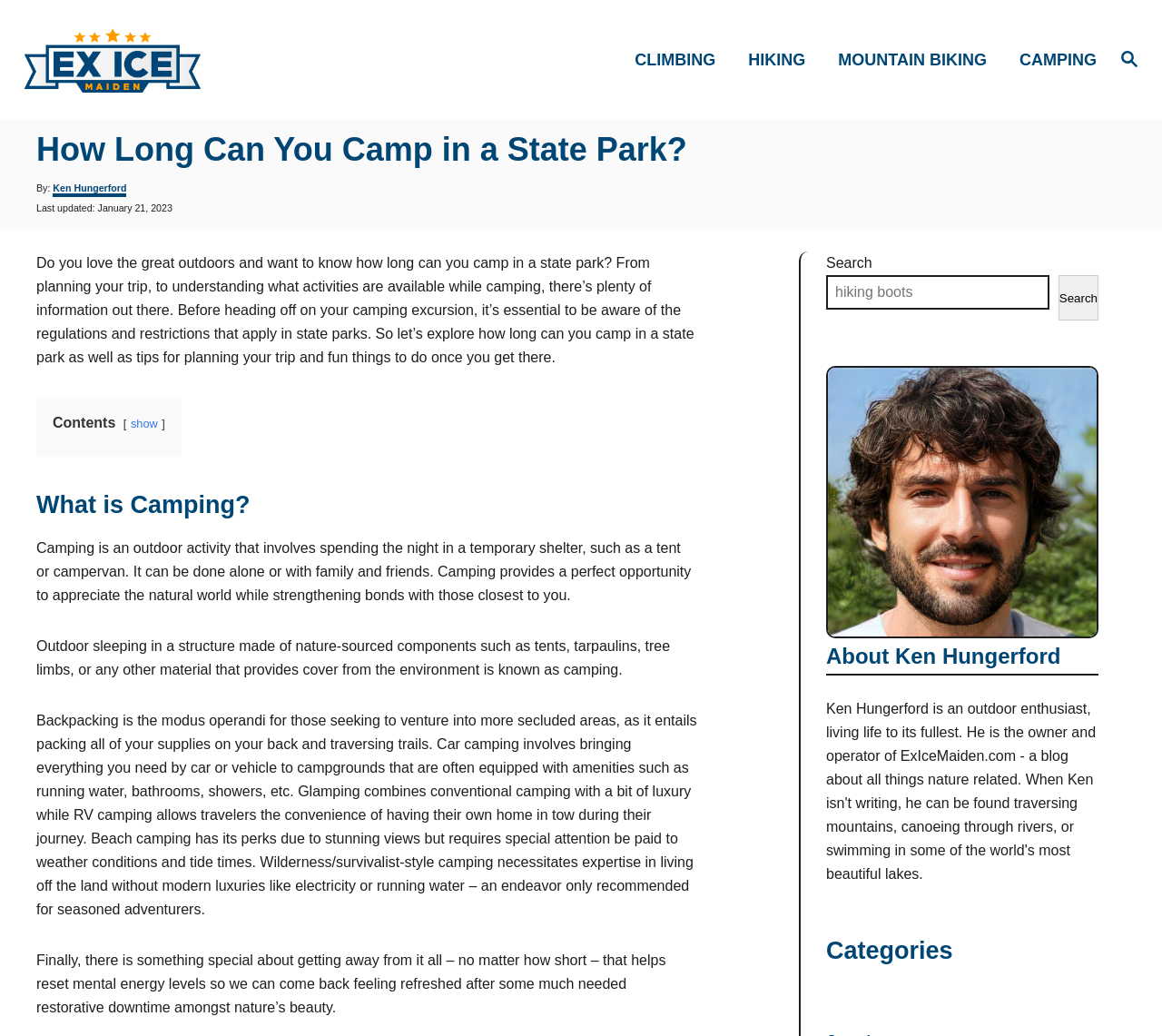Answer the question with a brief word or phrase:
What are the types of camping?

Backpacking, Car camping, etc.